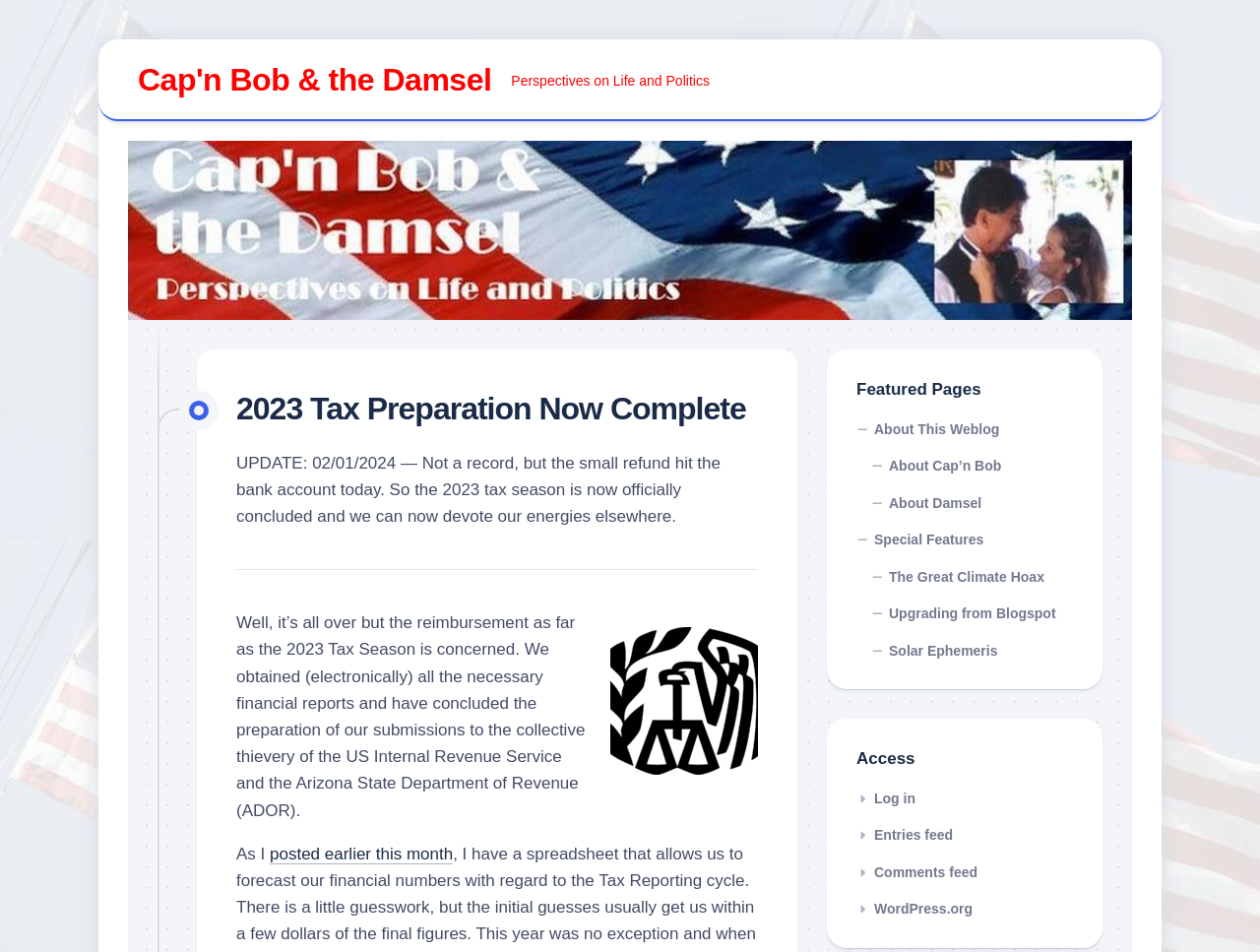Please locate the bounding box coordinates of the element that should be clicked to complete the given instruction: "visit Cap'n Bob & the Damsel homepage".

[0.109, 0.053, 0.39, 0.115]